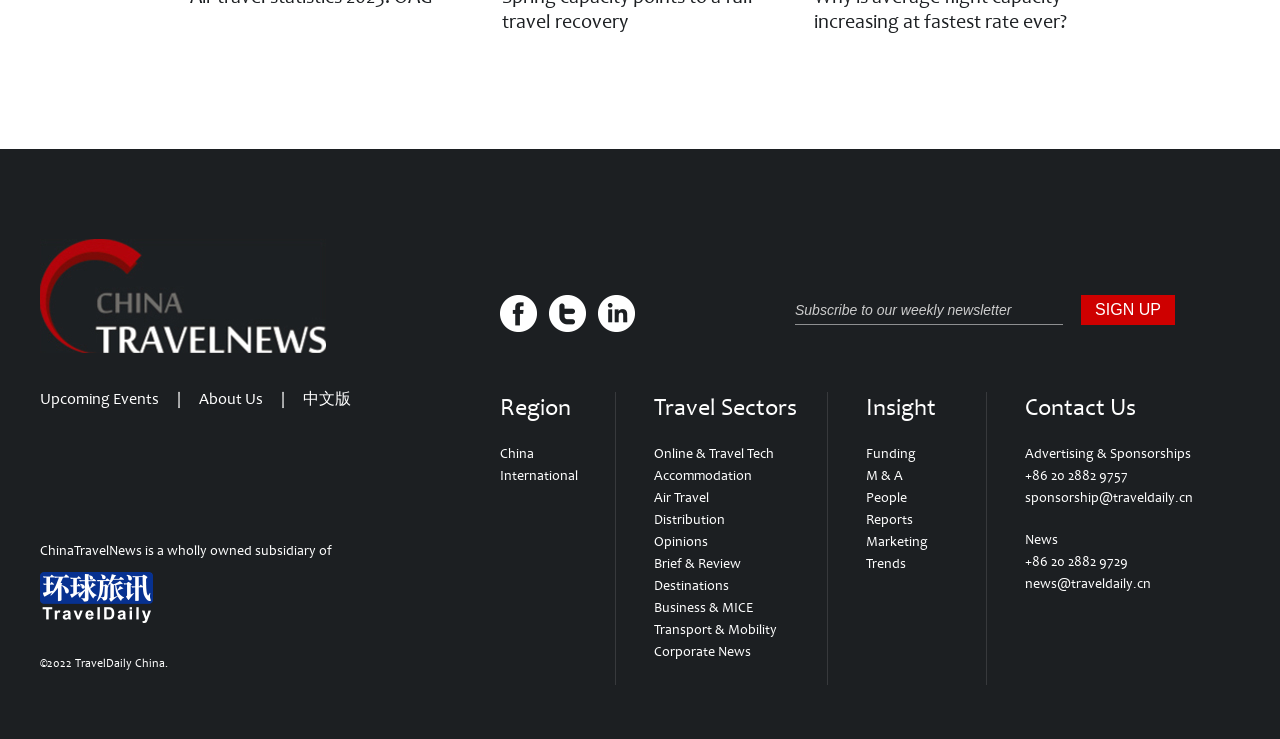Please determine the bounding box coordinates of the area that needs to be clicked to complete this task: 'Click on the 'Upcoming Events' link'. The coordinates must be four float numbers between 0 and 1, formatted as [left, top, right, bottom].

[0.031, 0.526, 0.124, 0.553]